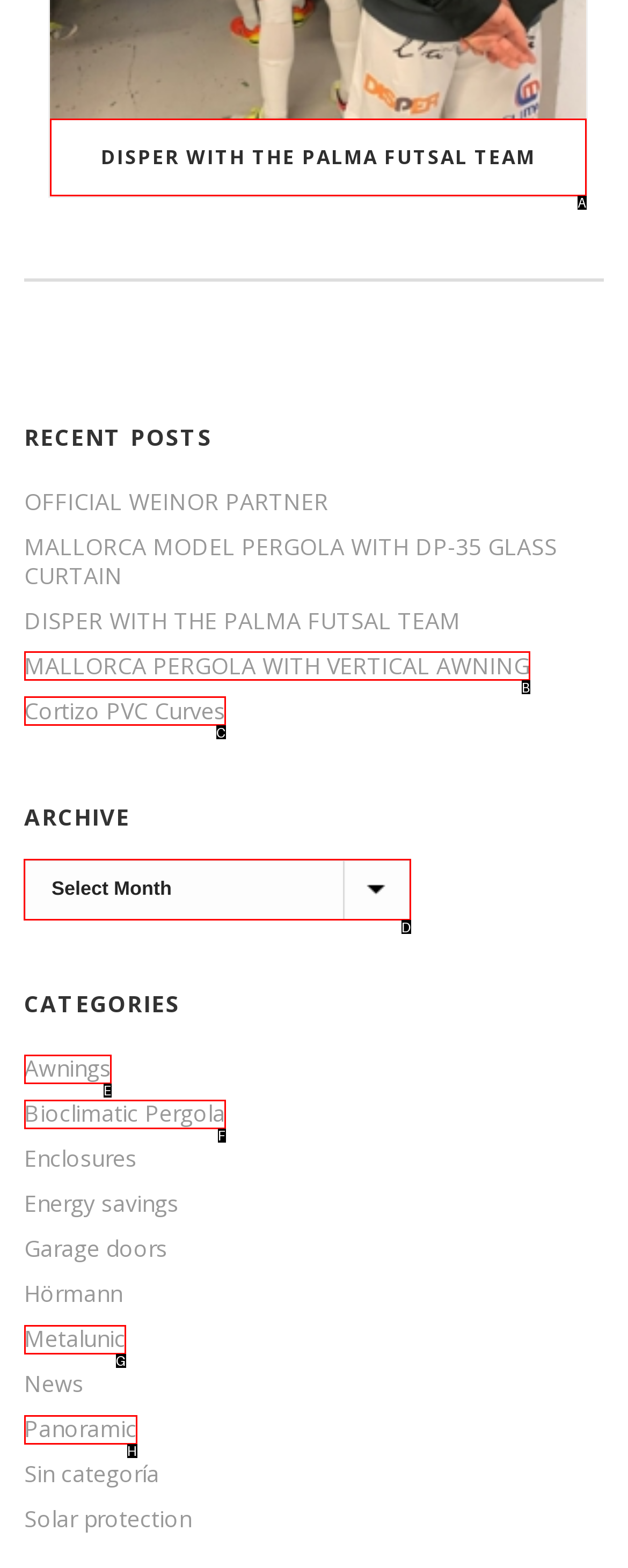Choose the letter of the option that needs to be clicked to perform the task: Select an archive. Answer with the letter.

D